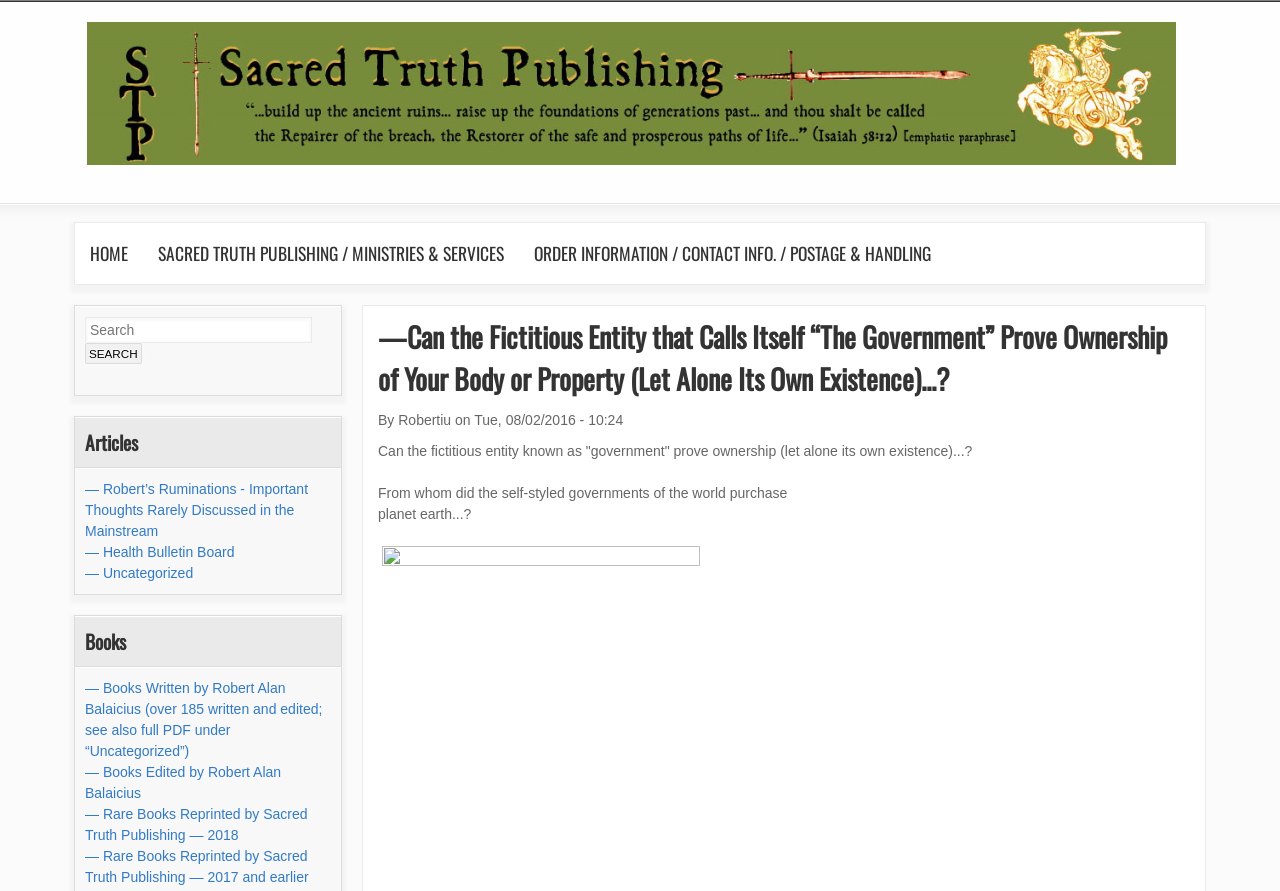How many categories are there in the 'Articles' section?
Look at the image and respond with a one-word or short-phrase answer.

3